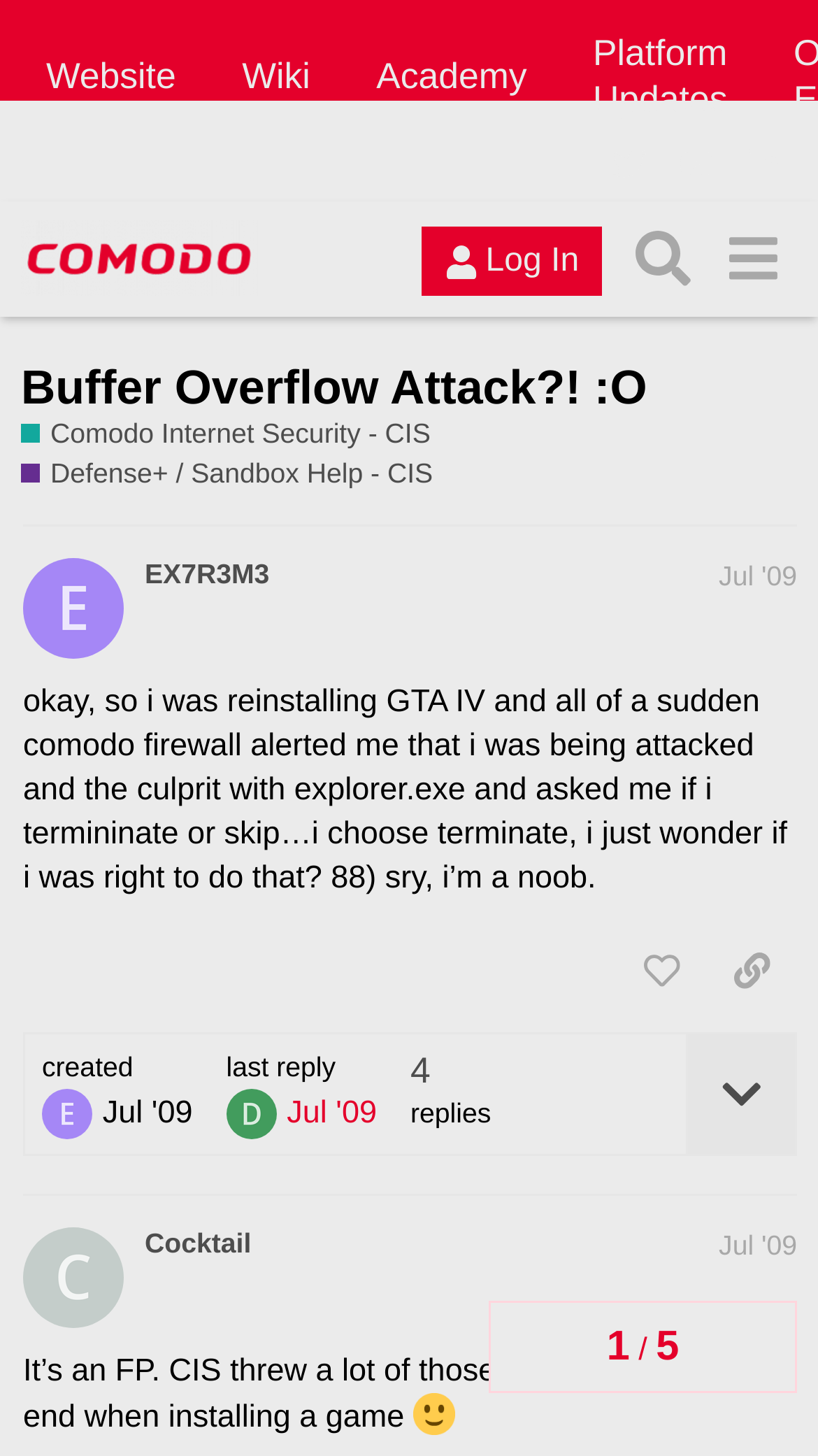Using the element description: "Rakshavi", determine the bounding box coordinates for the specified UI element. The coordinates should be four float numbers between 0 and 1, [left, top, right, bottom].

None